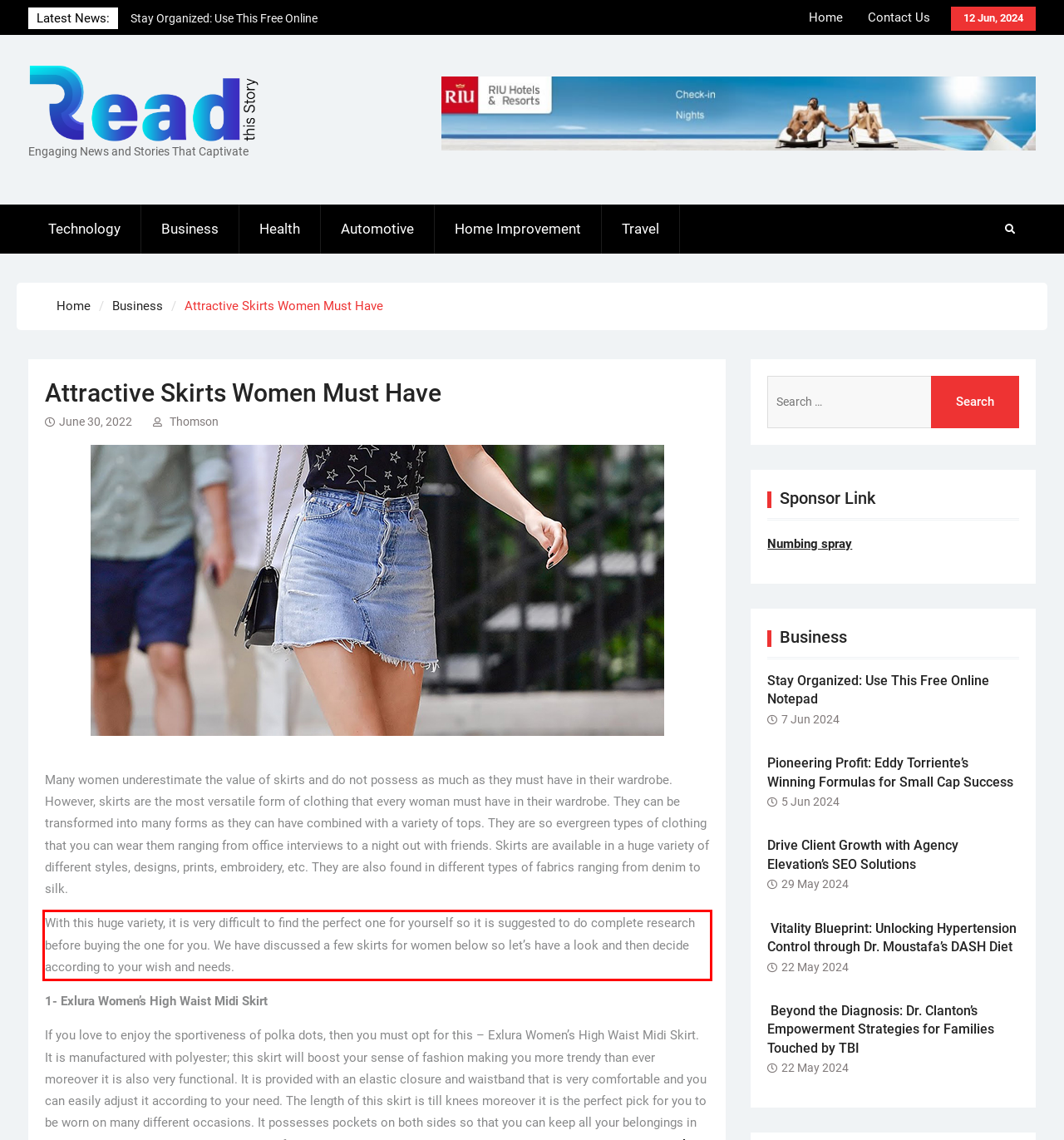Please analyze the provided webpage screenshot and perform OCR to extract the text content from the red rectangle bounding box.

With this huge variety, it is very difficult to find the perfect one for yourself so it is suggested to do complete research before buying the one for you. We have discussed a few skirts for women below so let’s have a look and then decide according to your wish and needs.